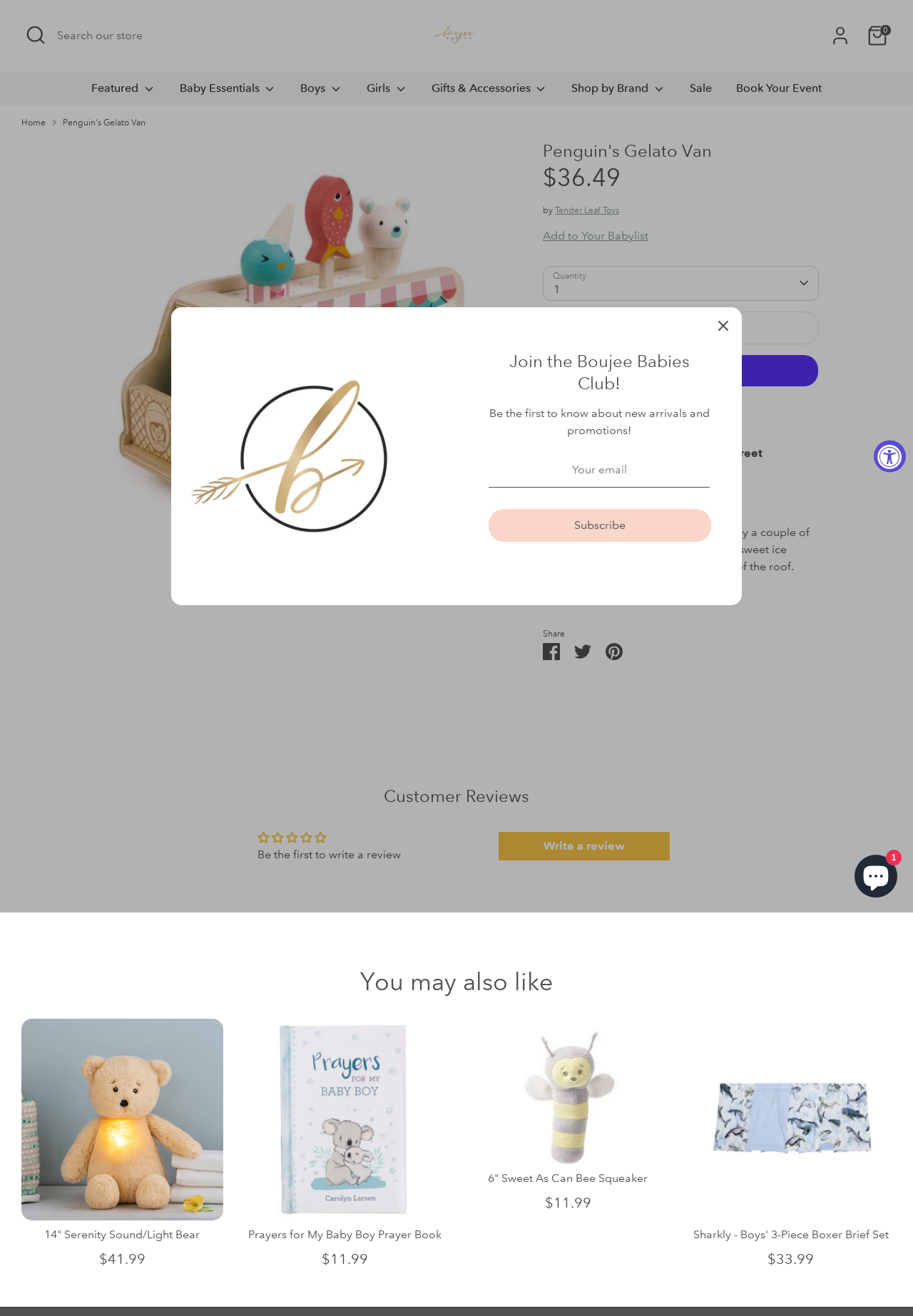What is the name of the store where Penguin's Gelato Van is available for pickup?
Based on the image, give a concise answer in the form of a single word or short phrase.

104 S. Main Street